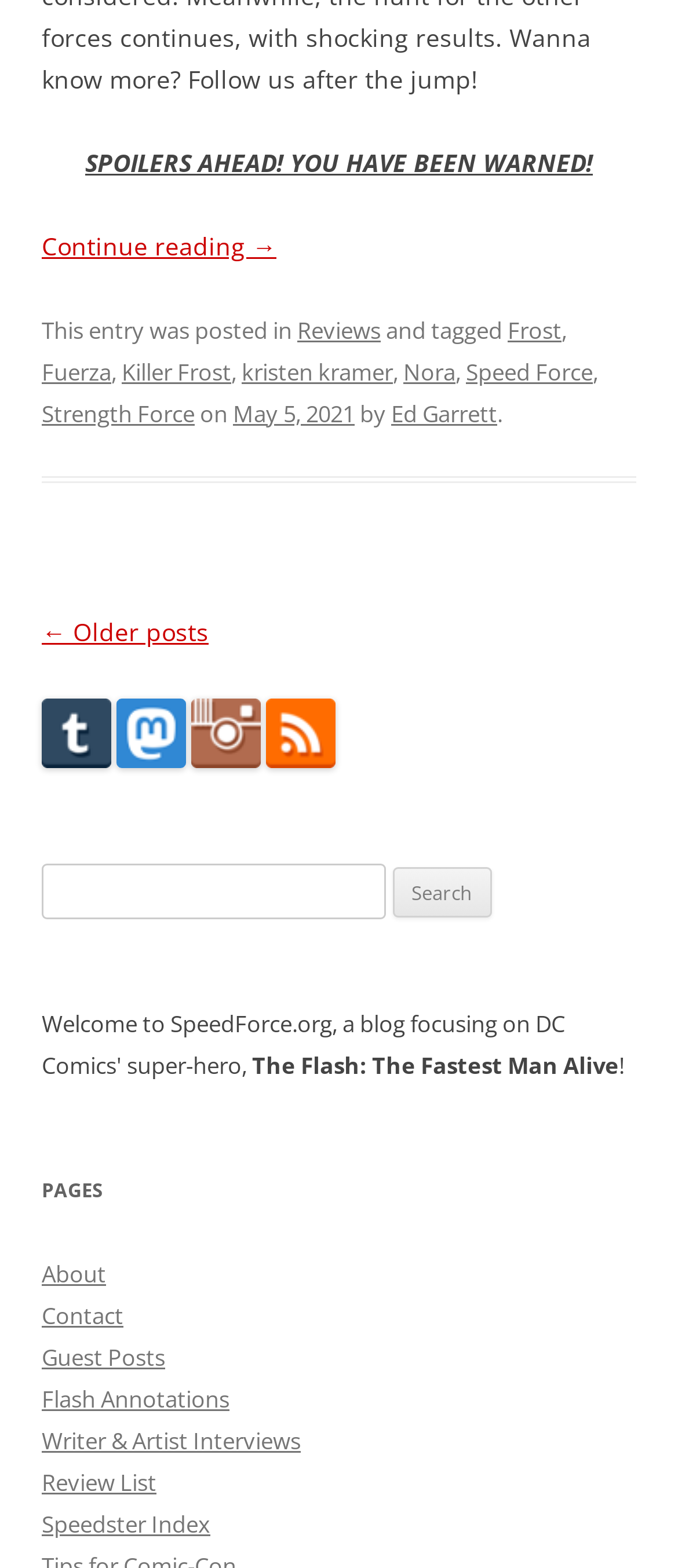Provide a short answer using a single word or phrase for the following question: 
What is the date of the post?

May 5, 2021